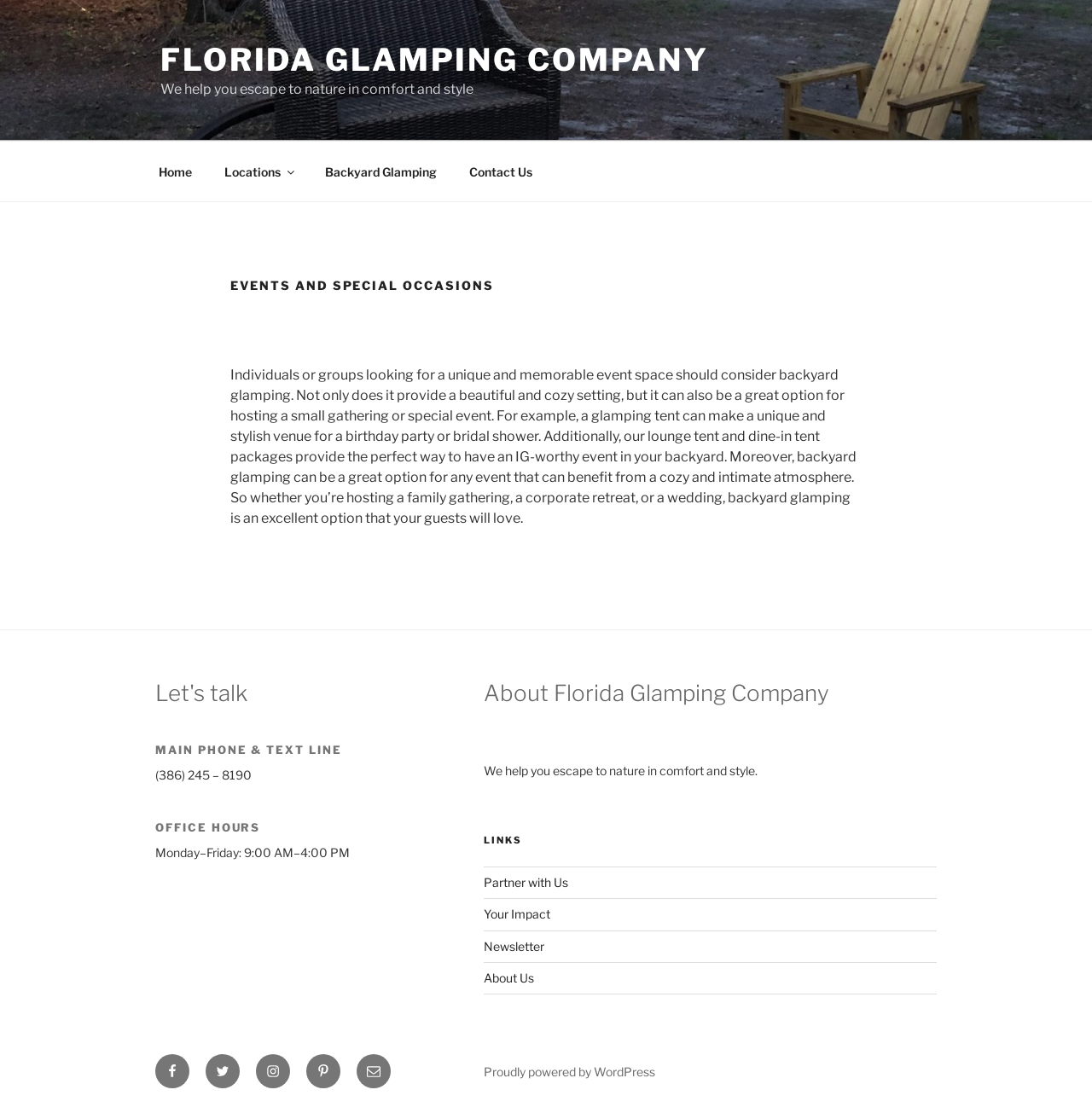Extract the main title from the webpage.

EVENTS AND SPECIAL OCCASIONS